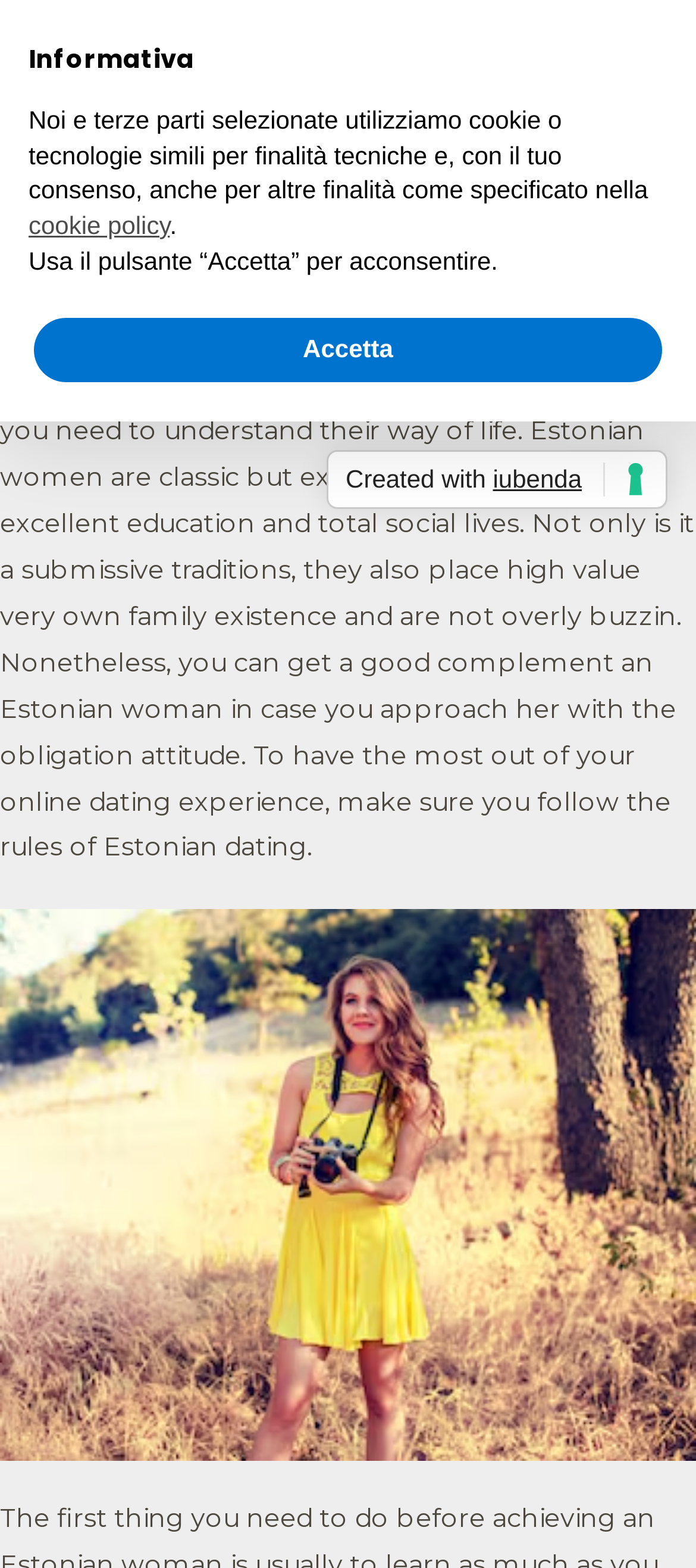Could you please study the image and provide a detailed answer to the question:
What is the main topic of the webpage?

Based on the webpage content, it appears that the main topic is about dating Estonian women, as the text describes their lifestyle, education, and social lives, and provides tips on how to approach them.